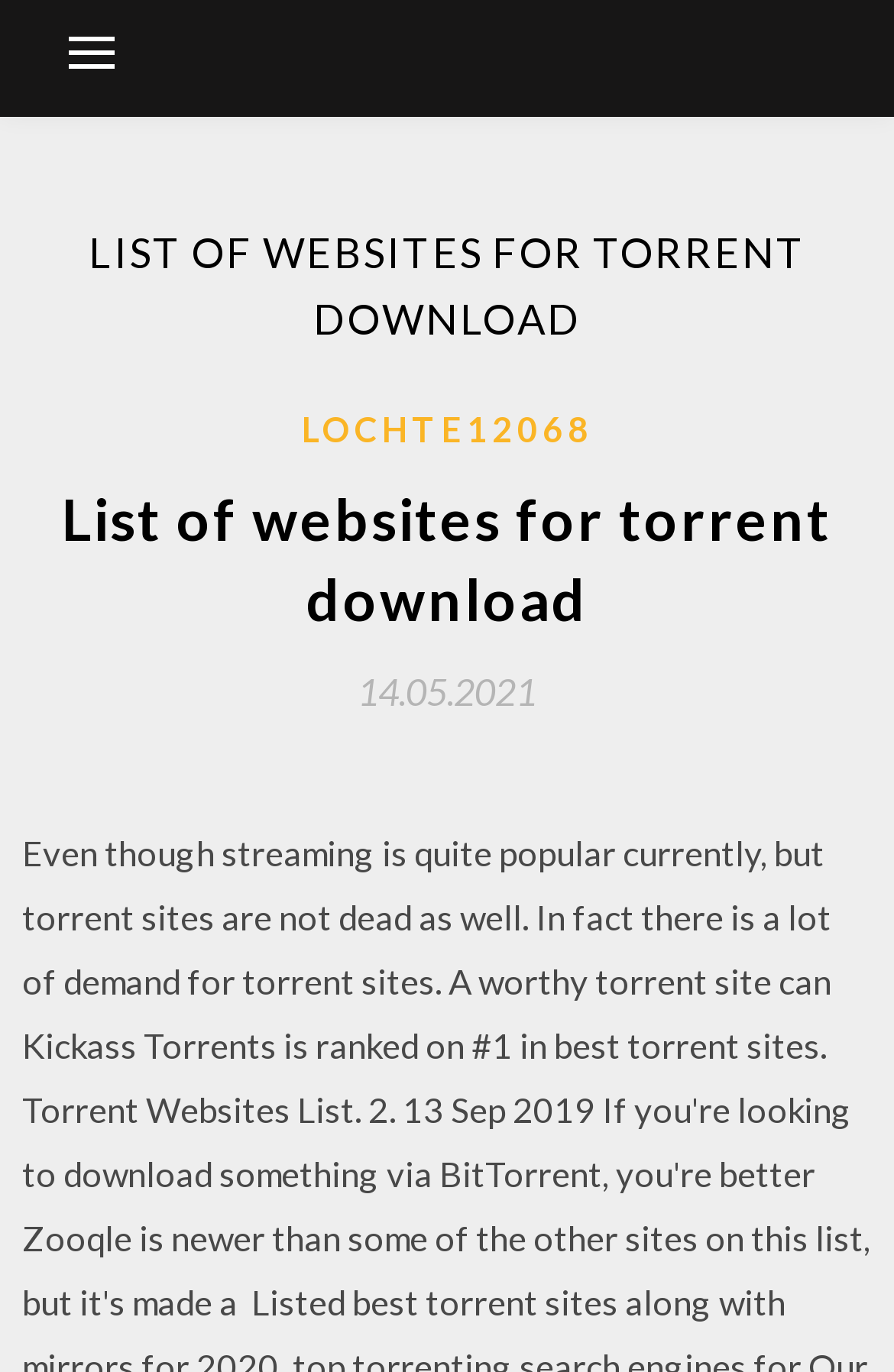Given the description: "alt="Double V-belt" title="Double V-belt"", determine the bounding box coordinates of the UI element. The coordinates should be formatted as four float numbers between 0 and 1, [left, top, right, bottom].

None